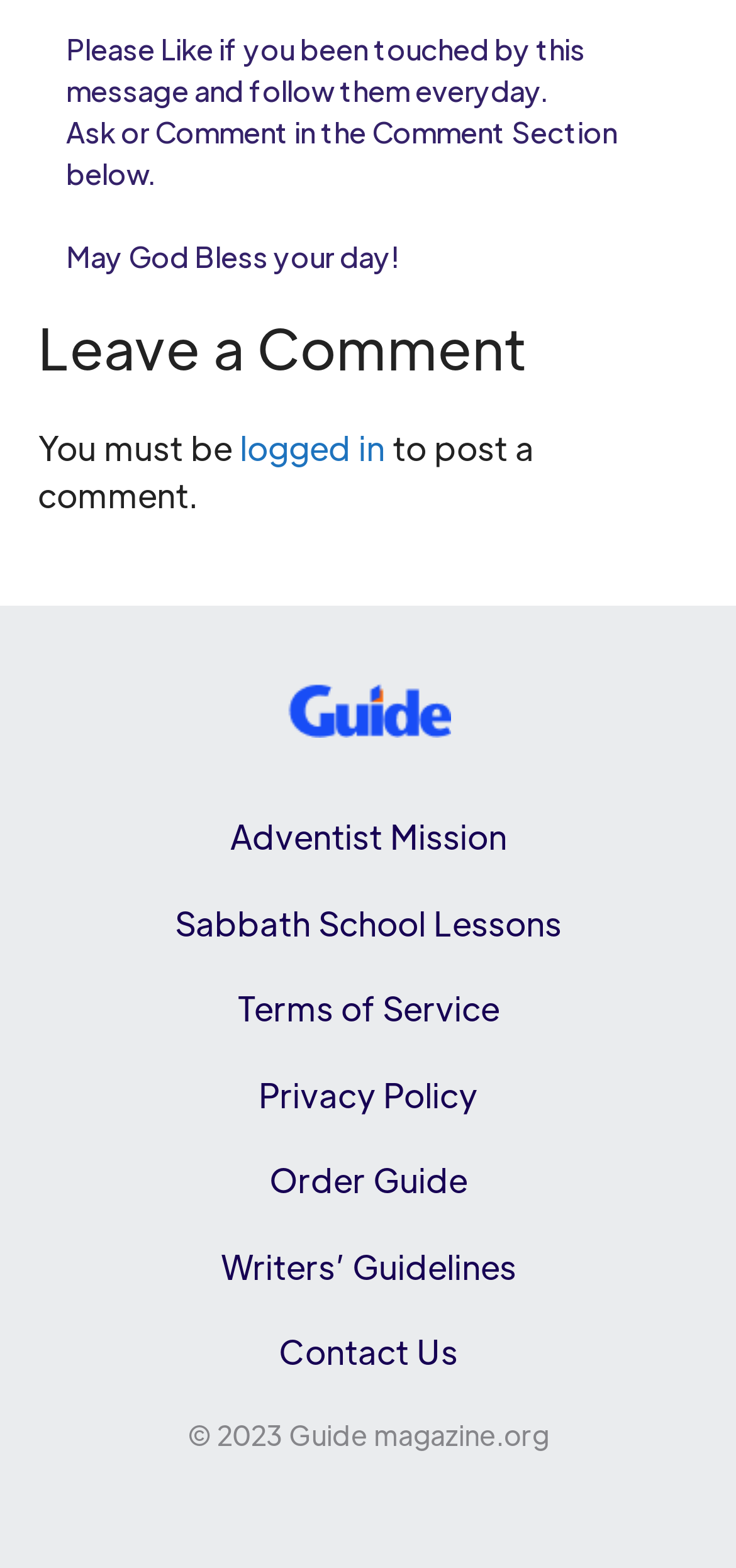Please find the bounding box for the following UI element description. Provide the coordinates in (top-left x, top-left y, bottom-right x, bottom-right y) format, with values between 0 and 1: parent_node: Teco Tutorials

None